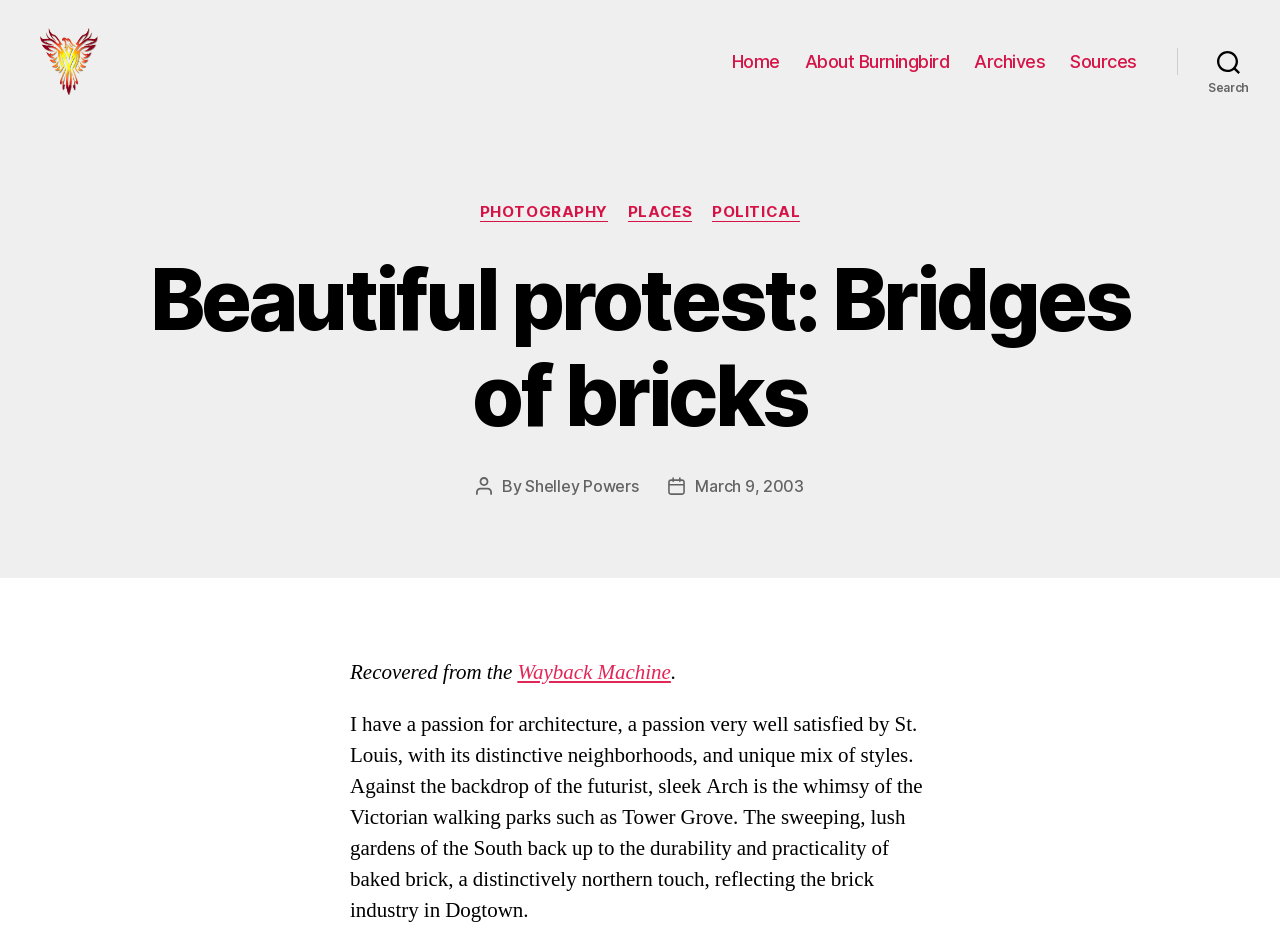Could you determine the bounding box coordinates of the clickable element to complete the instruction: "Read the About Burningbird page"? Provide the coordinates as four float numbers between 0 and 1, i.e., [left, top, right, bottom].

[0.629, 0.067, 0.742, 0.09]